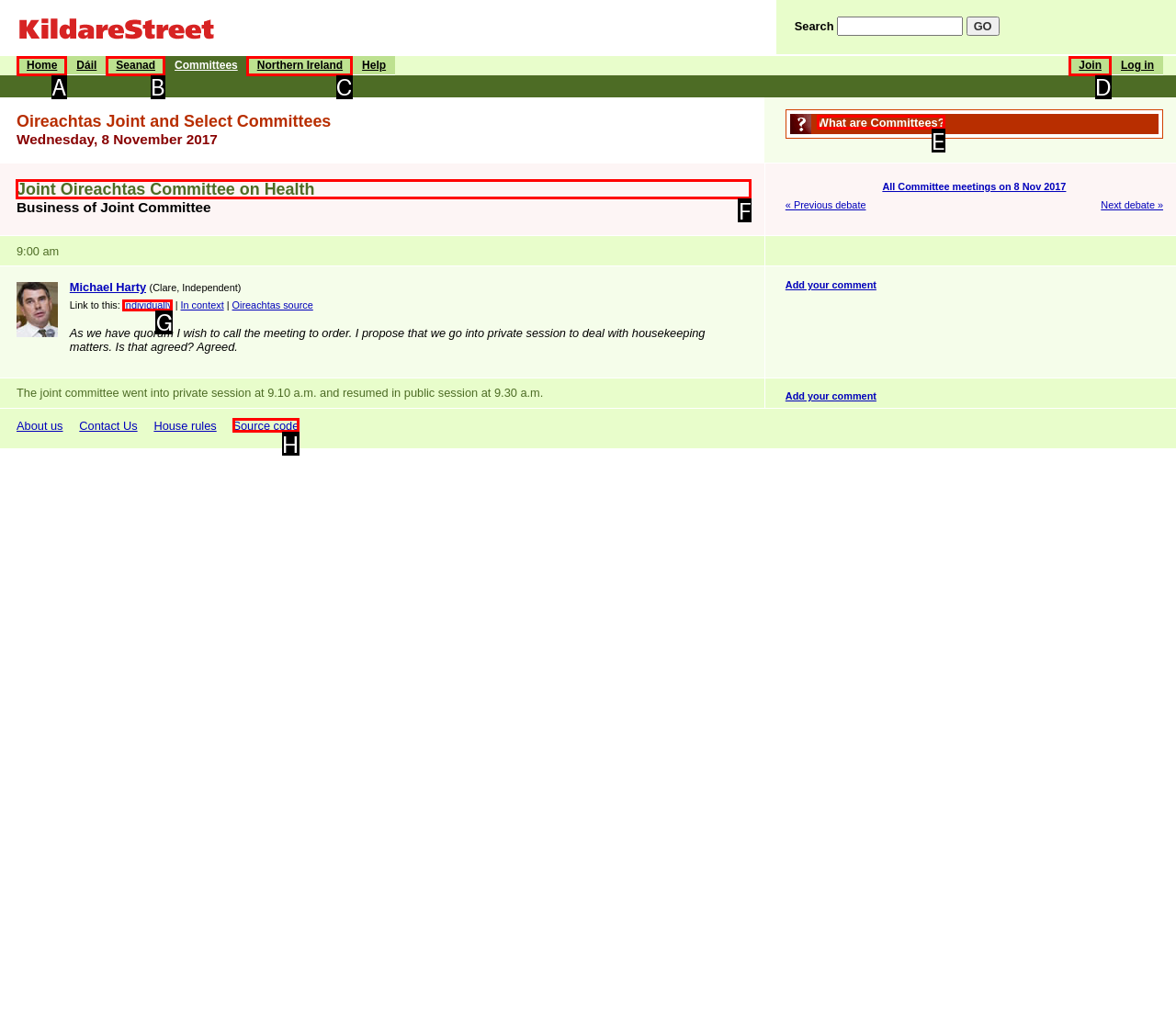Pick the right letter to click to achieve the task: View the Joint Oireachtas Committee on Health page
Answer with the letter of the correct option directly.

F